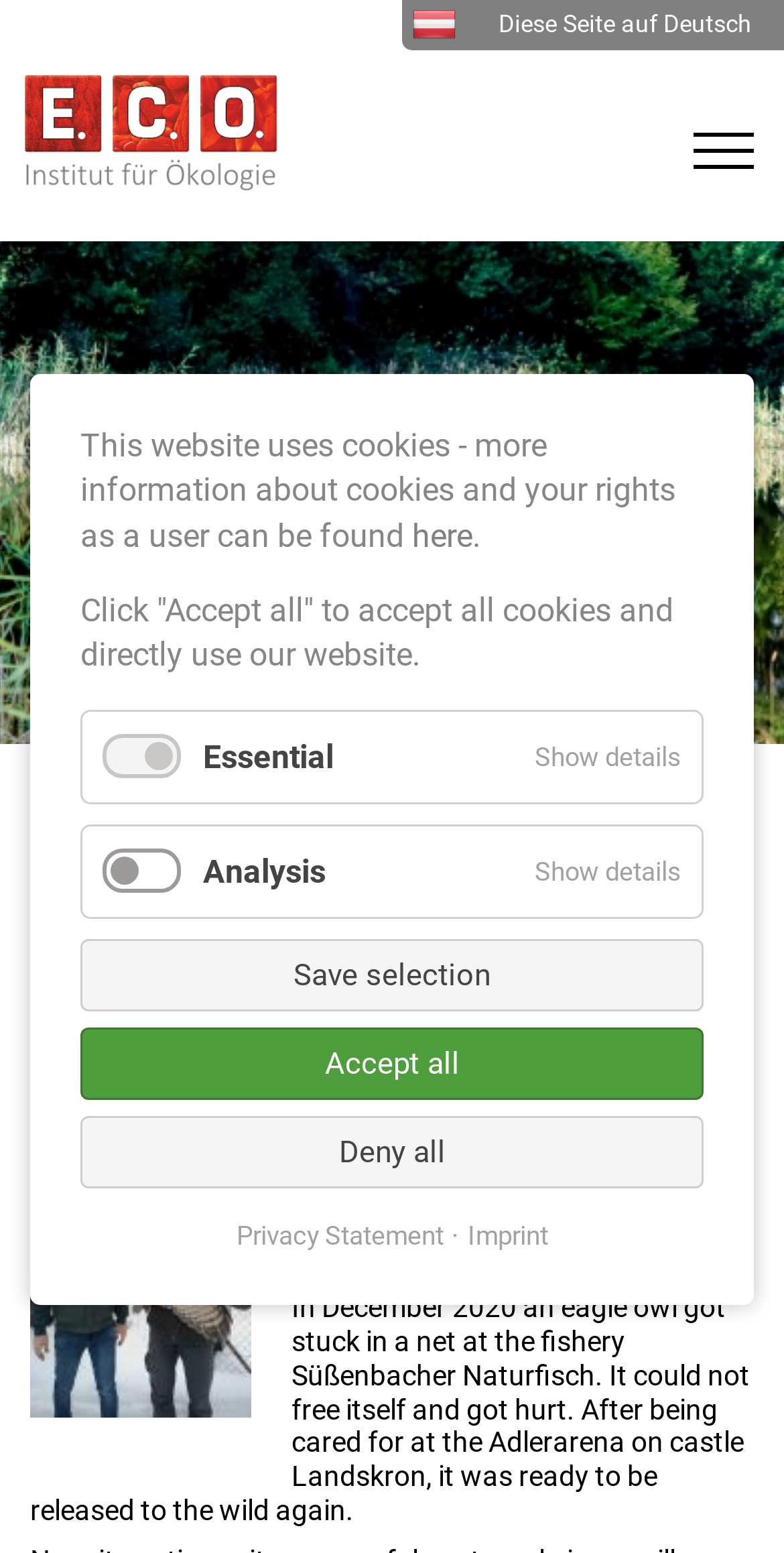Identify the bounding box coordinates of the element to click to follow this instruction: 'View the Imprint page'. Ensure the coordinates are four float values between 0 and 1, provided as [left, top, right, bottom].

[0.576, 0.786, 0.699, 0.808]